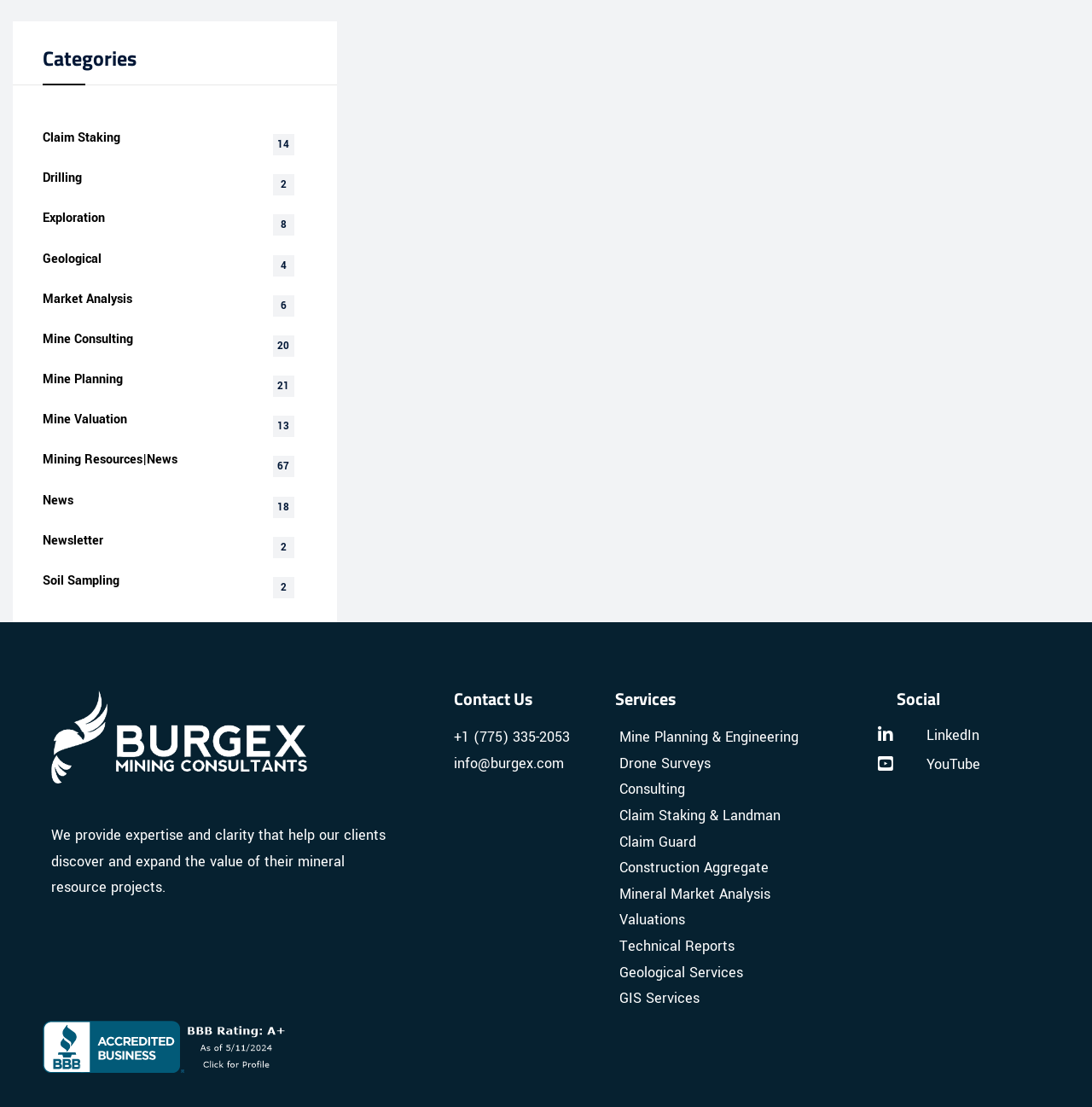Determine the bounding box coordinates of the clickable element to complete this instruction: "Check LinkedIn social media". Provide the coordinates in the format of four float numbers between 0 and 1, [left, top, right, bottom].

[0.804, 0.655, 0.953, 0.681]